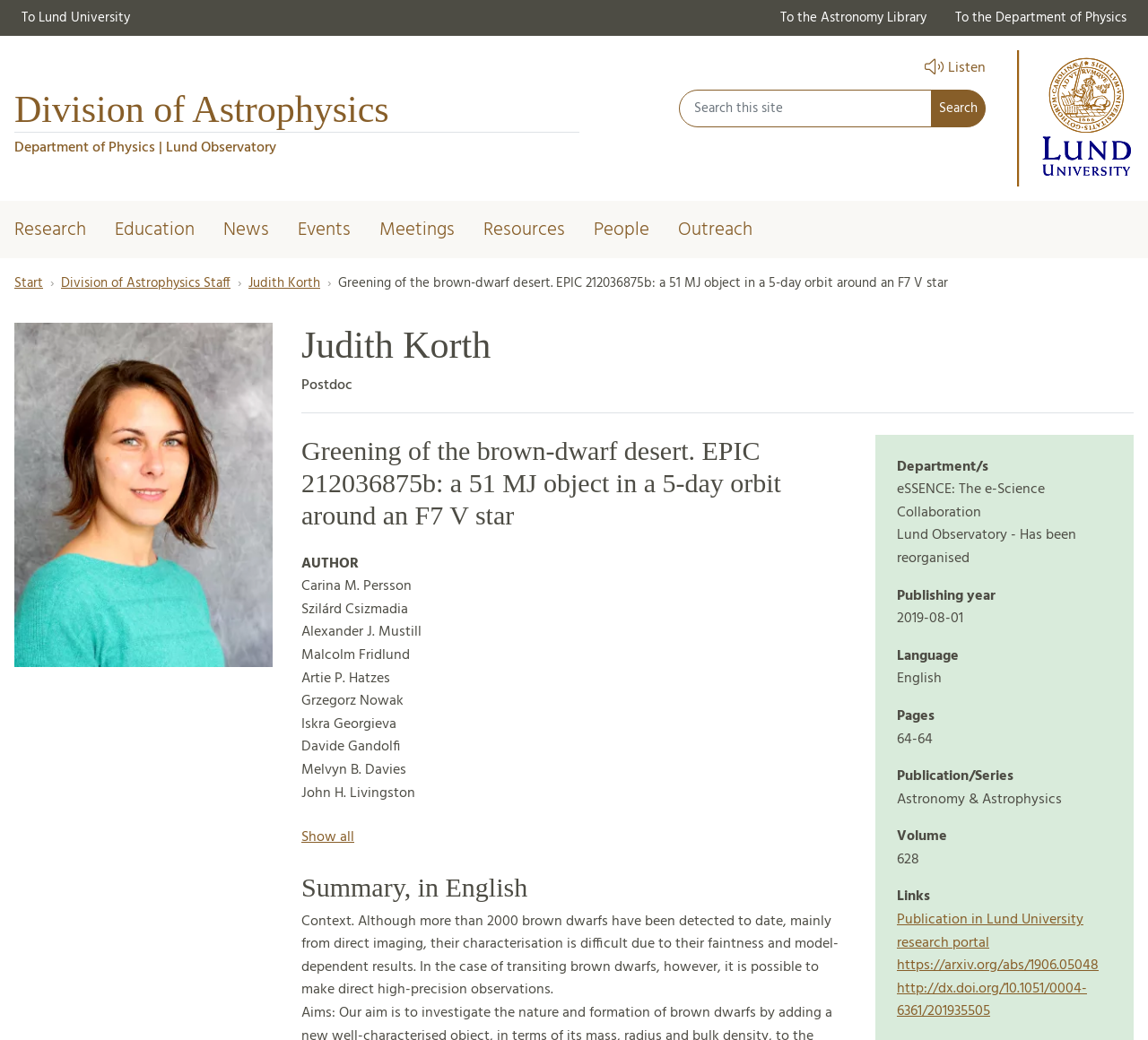Show the bounding box coordinates for the HTML element described as: "Resources".

[0.409, 0.2, 0.505, 0.244]